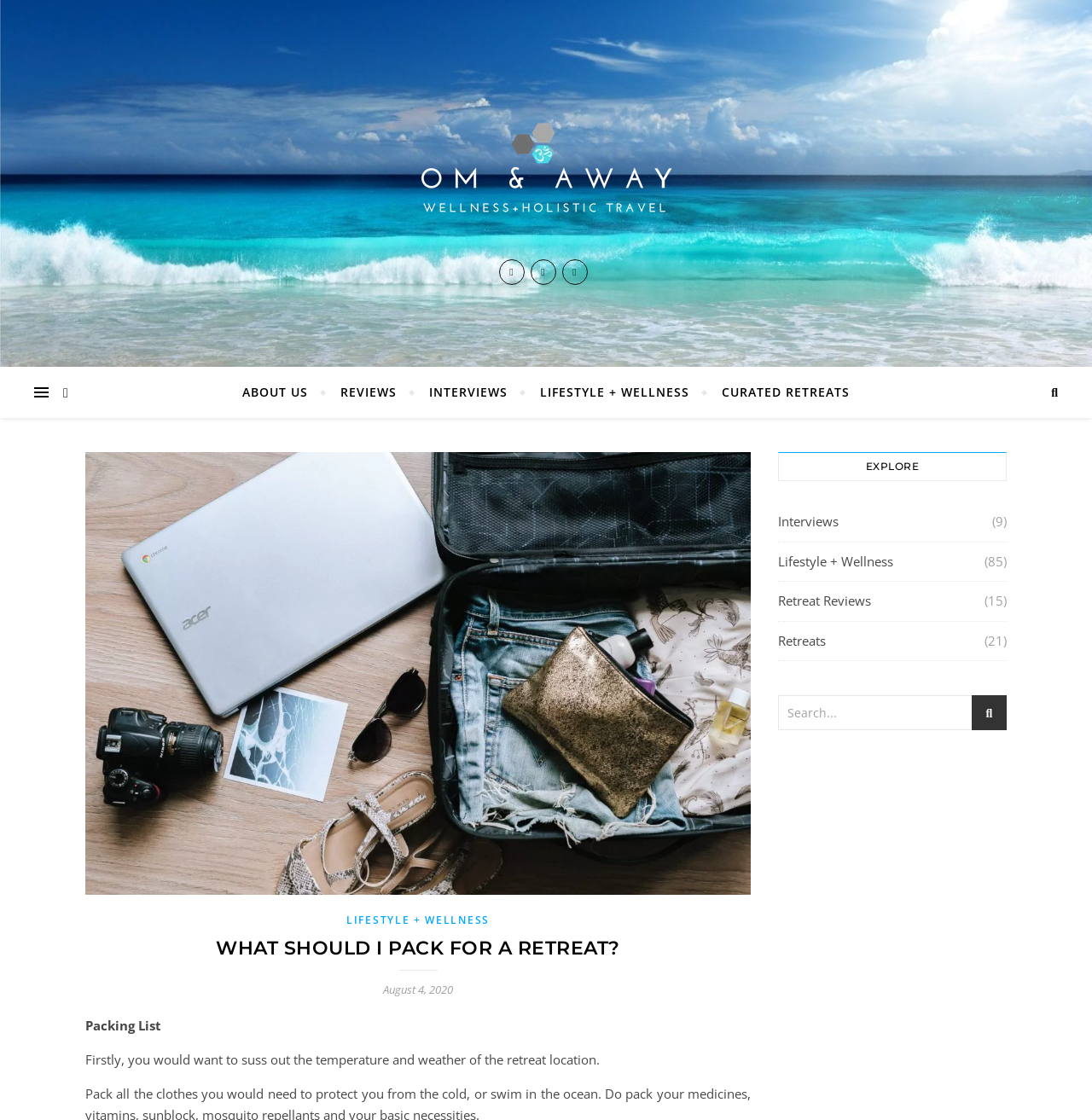What is the purpose of the search box?
Answer the question with a single word or phrase by looking at the picture.

To search the website